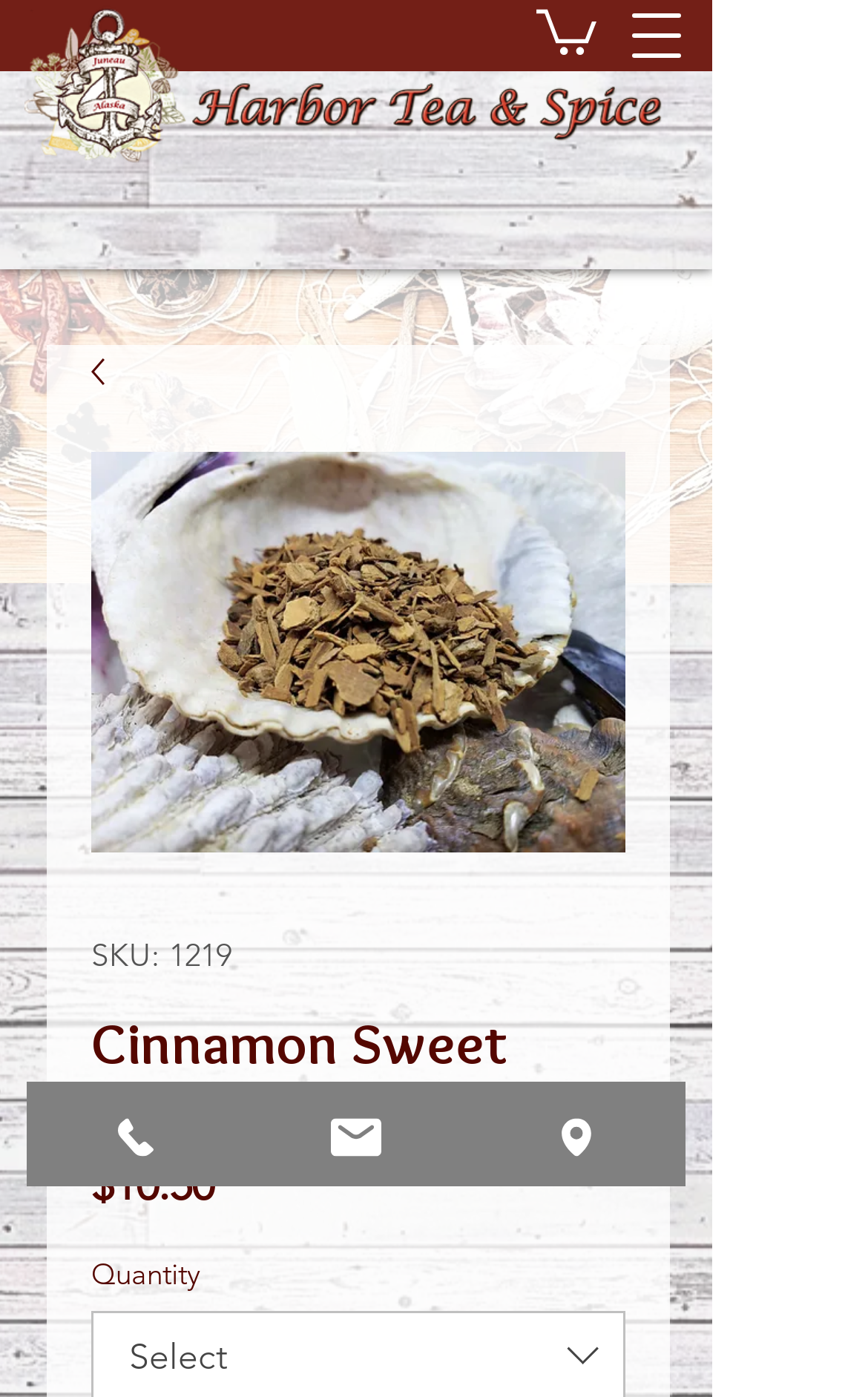What is the SKU of the product?
Can you give a detailed and elaborate answer to the question?

I found the SKU of the product by looking at the StaticText element with the text 'SKU: 1219' which is located near the heading 'Cinnamon Sweet (Ceylon) Chips'.